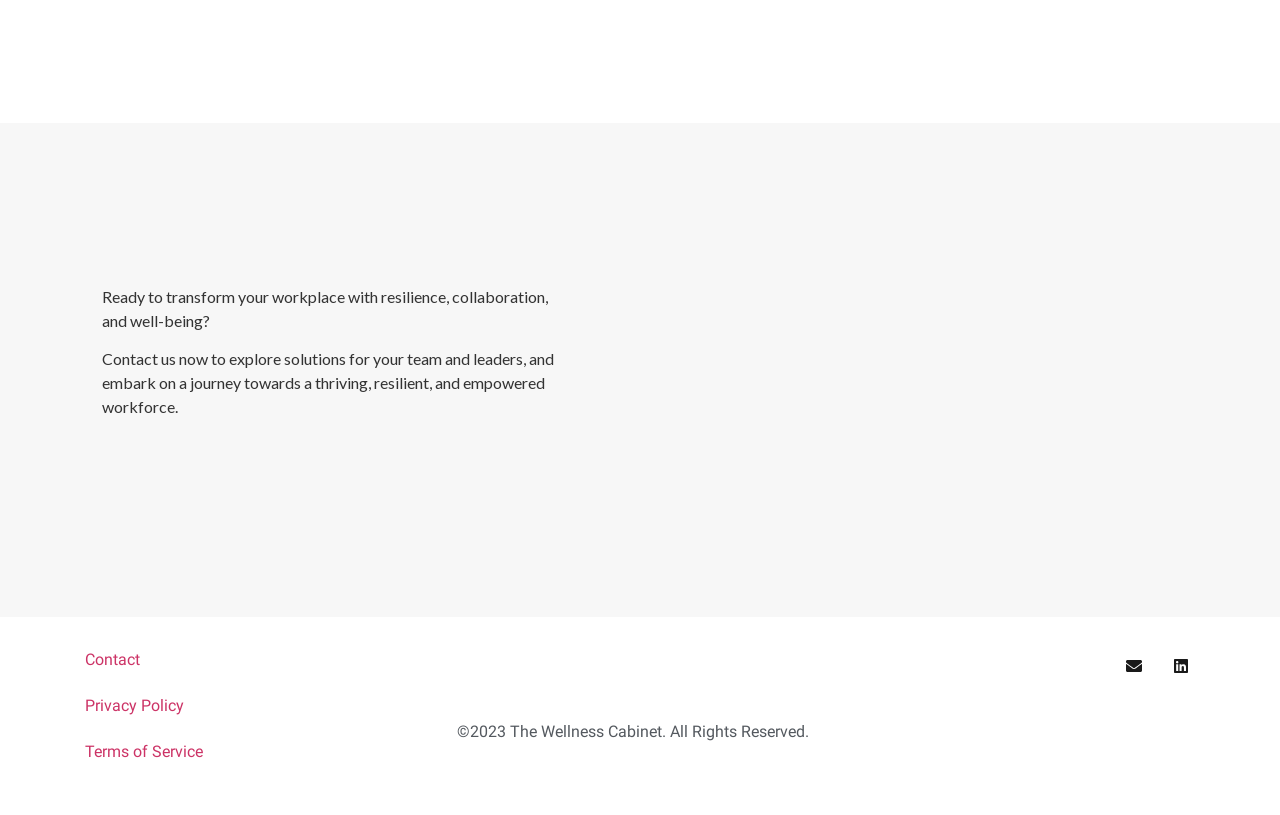Refer to the image and provide an in-depth answer to the question:
What is the theme of the webpage?

The theme of the webpage is workplace wellness, as indicated by the StaticText elements that mention 'transform your workplace with resilience, collaboration, and well-being' and 'thriving, resilient, and empowered workforce'.